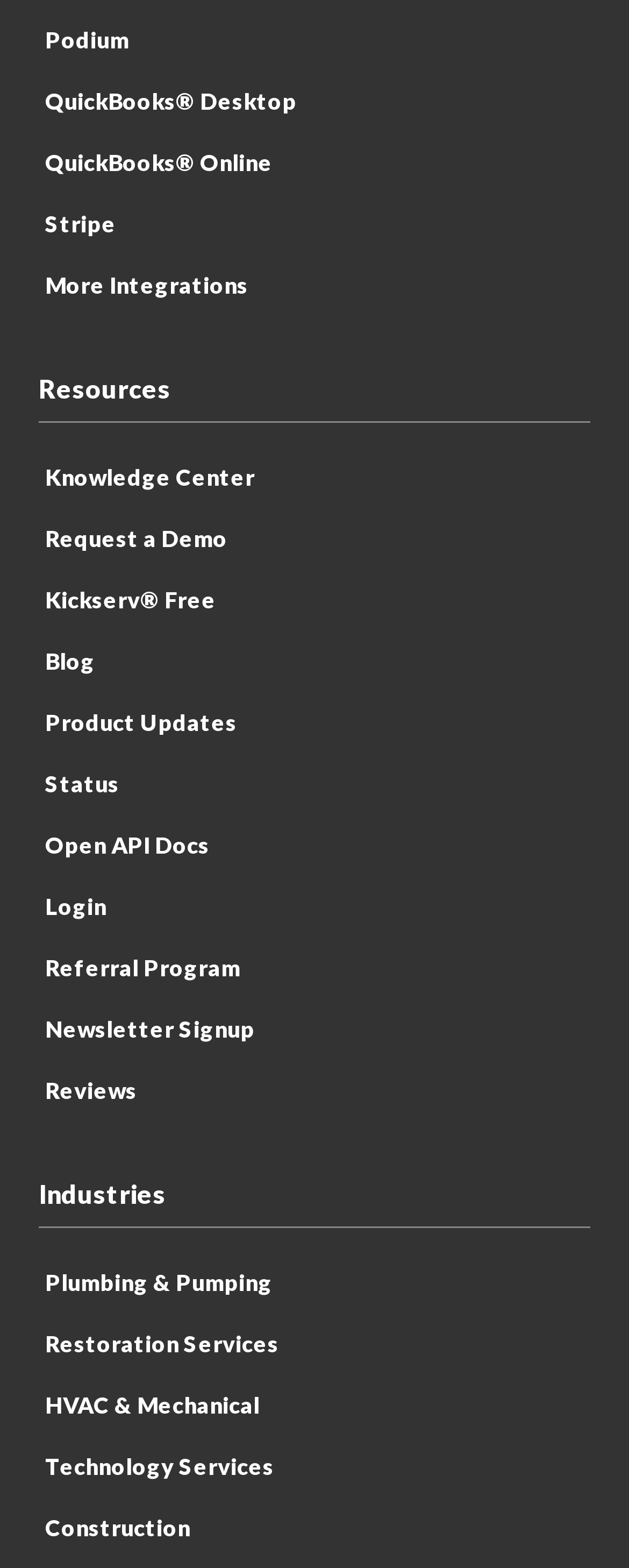Using the webpage screenshot and the element description Status, determine the bounding box coordinates. Specify the coordinates in the format (top-left x, top-left y, bottom-right x, bottom-right y) with values ranging from 0 to 1.

[0.062, 0.489, 0.938, 0.512]